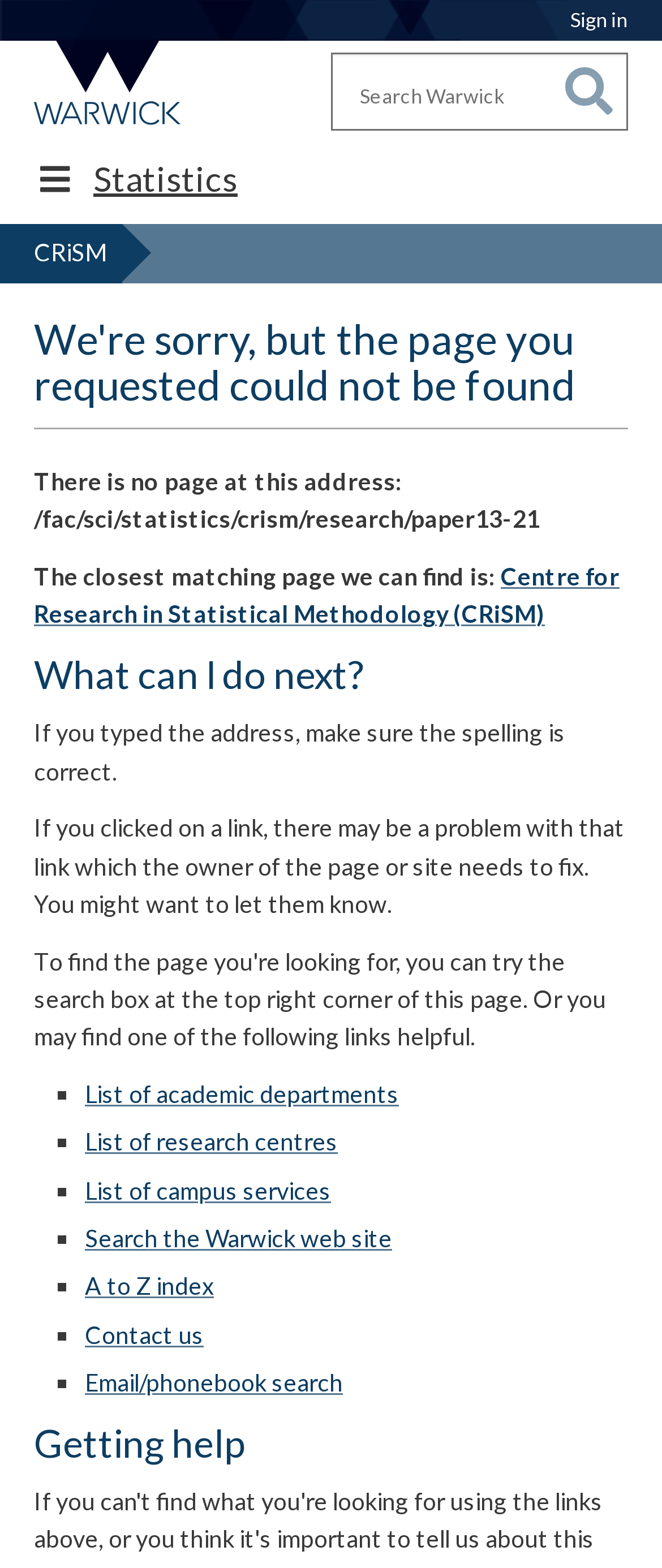Show the bounding box coordinates for the HTML element described as: "Statistics".

[0.141, 0.101, 0.359, 0.127]